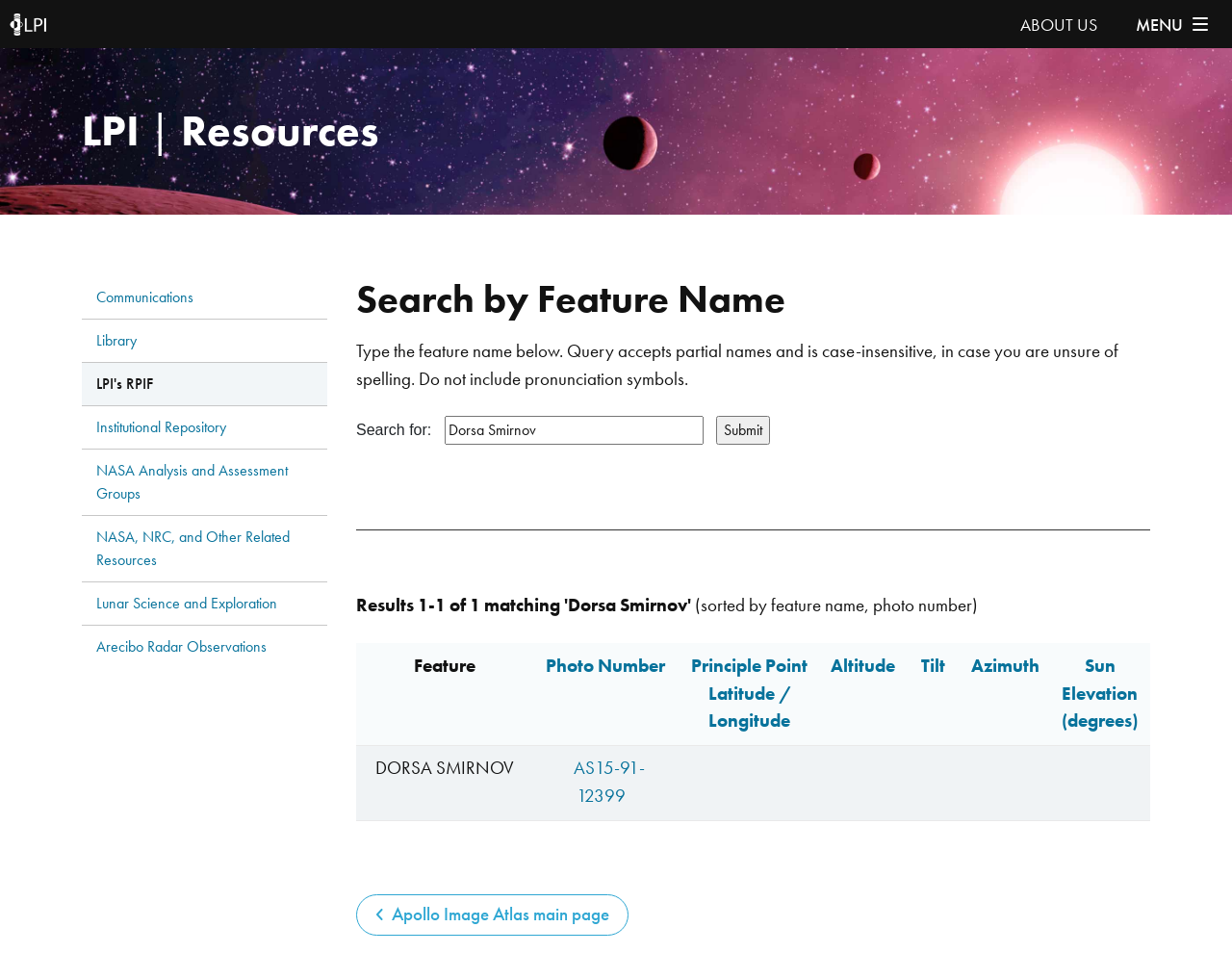Can you identify and provide the main heading of the webpage?

LPI | Resources